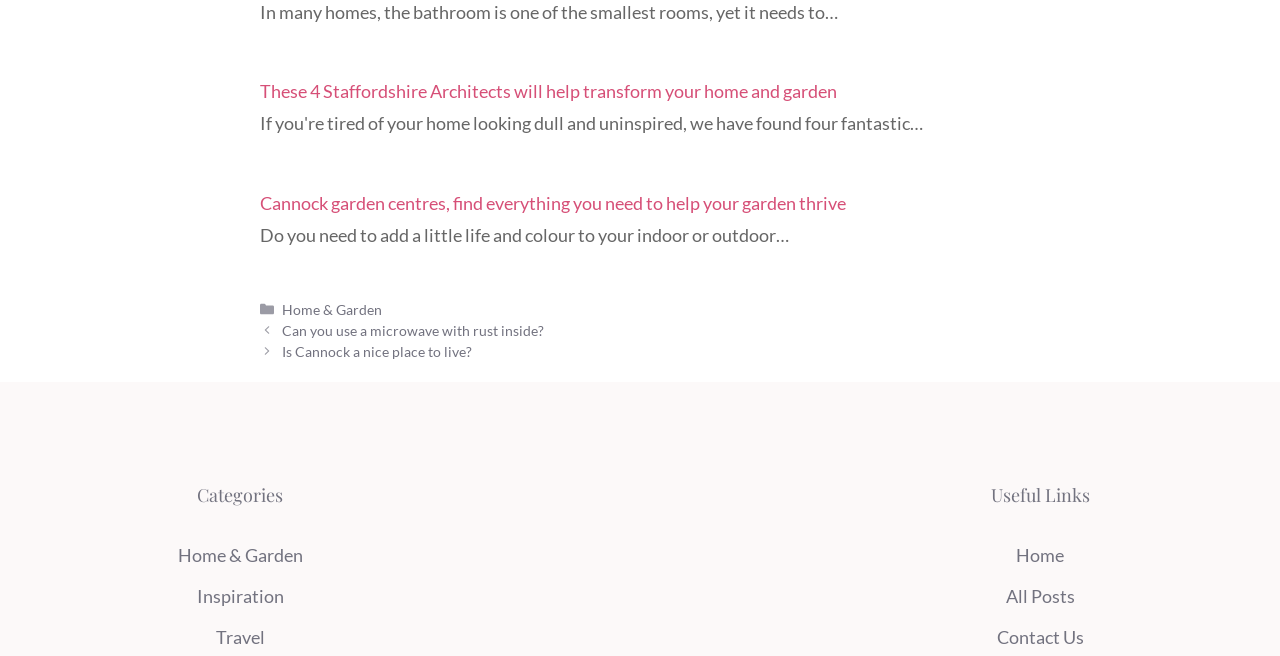Refer to the screenshot and answer the following question in detail:
What is the purpose of the 'Categories' section?

The 'Categories' section appears to be a way to categorize the content on the webpage. It contains links to categories such as 'Home & Garden', 'Inspiration', and 'Travel', which suggests that the purpose of this section is to help users navigate and find content related to specific topics.